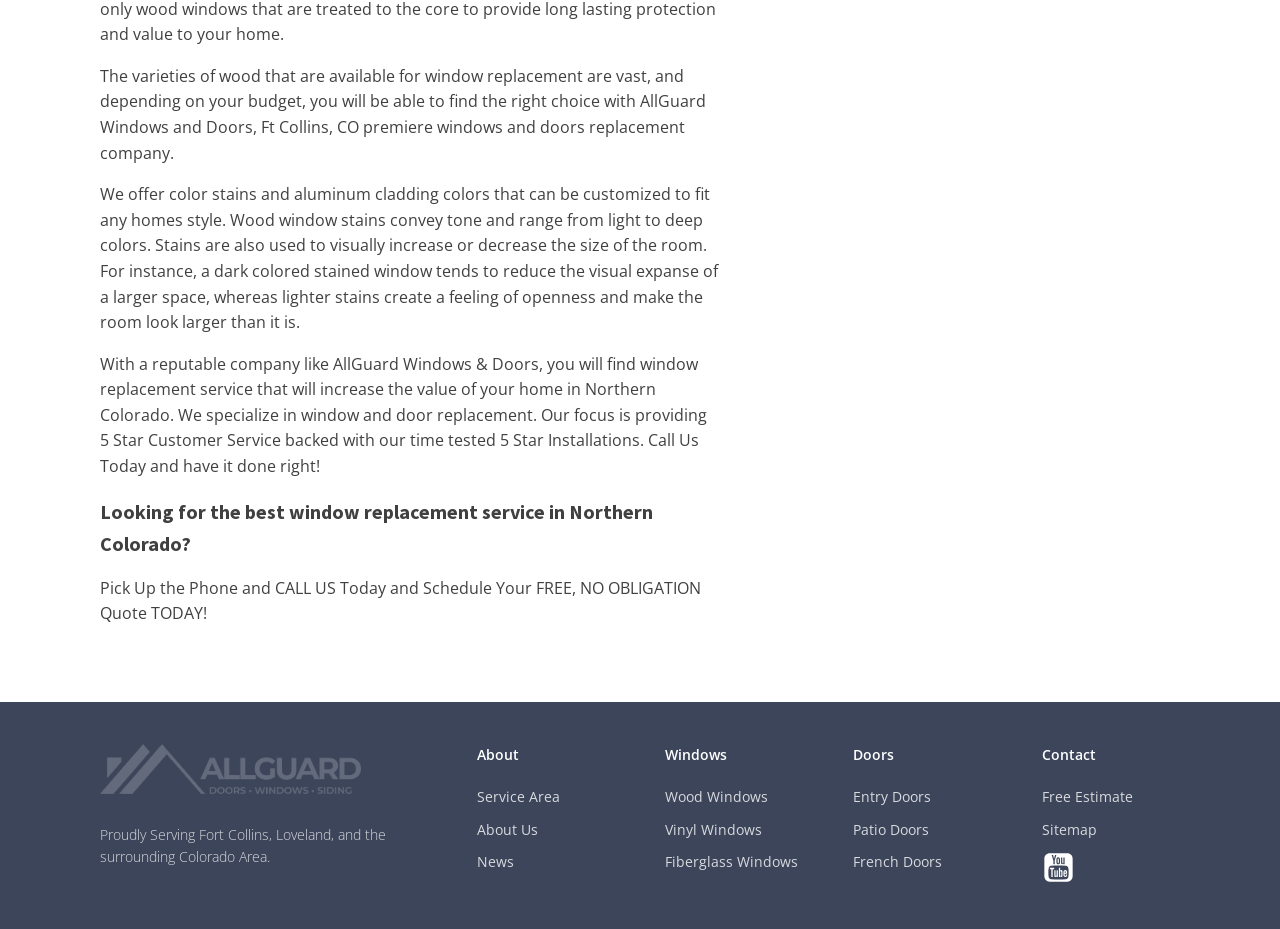Answer the following query concisely with a single word or phrase:
What areas does AllGuard Windows and Doors serve?

Fort Collins, Loveland, and surrounding areas